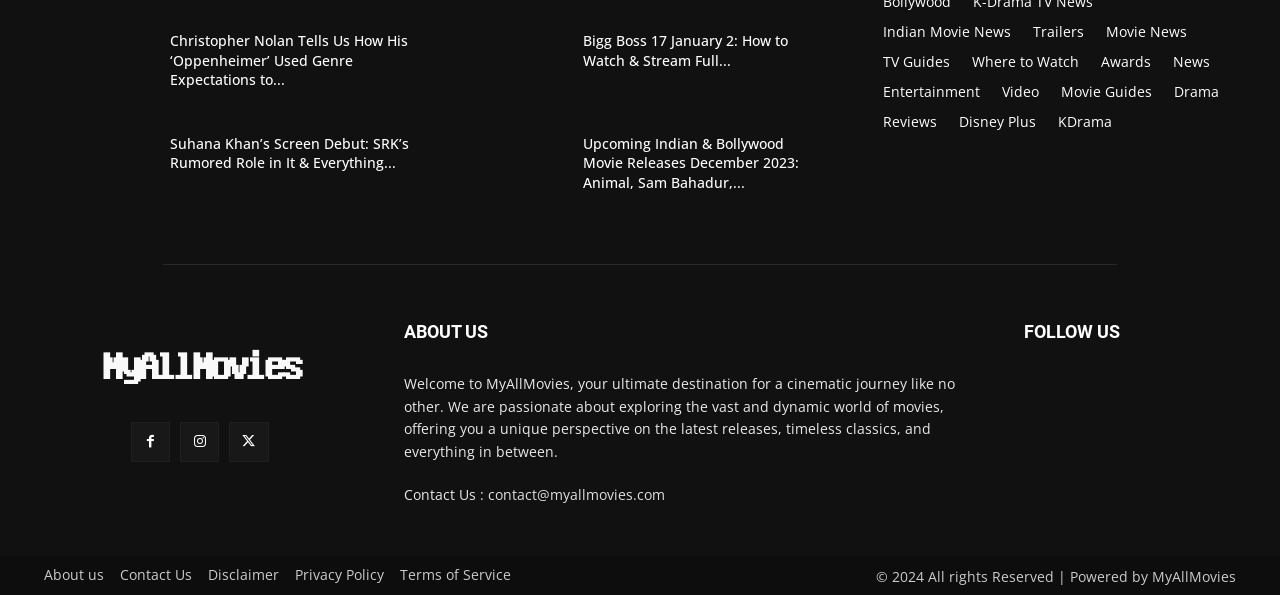Using the details from the image, please elaborate on the following question: How many links are there in the top section?

I counted the number of link elements in the top section of the webpage, which are 'Christopher Nolan Tells Us How His ‘Oppenheimer’ Used Genre Expectations to Do Something Radical', 'Suhana Khan’s Screen Debut: SRK’s Rumored Role in It & Everything You Need To Know', 'Bigg Boss 17 January 2: How to Watch & Stream Full Episode Online', 'Upcoming Indian & Bollywood Movie Releases December 2023: Animal, Sam Bahadur, Dunki & More', 'Indian Movie News', and 'Trailers'.